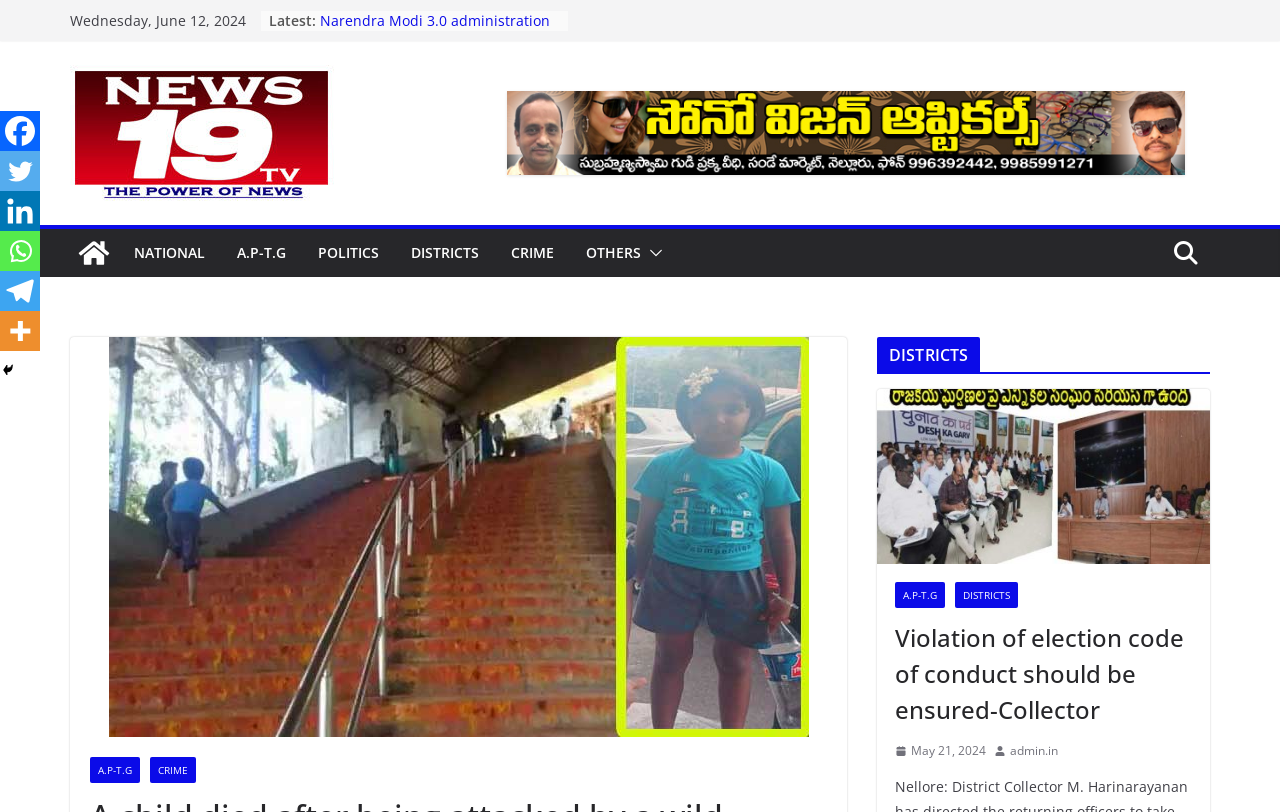What is the date displayed at the top of the webpage?
Deliver a detailed and extensive answer to the question.

The date is displayed at the top of the webpage, which is 'Wednesday, June 12, 2024', indicating the current date or the date of the news article.